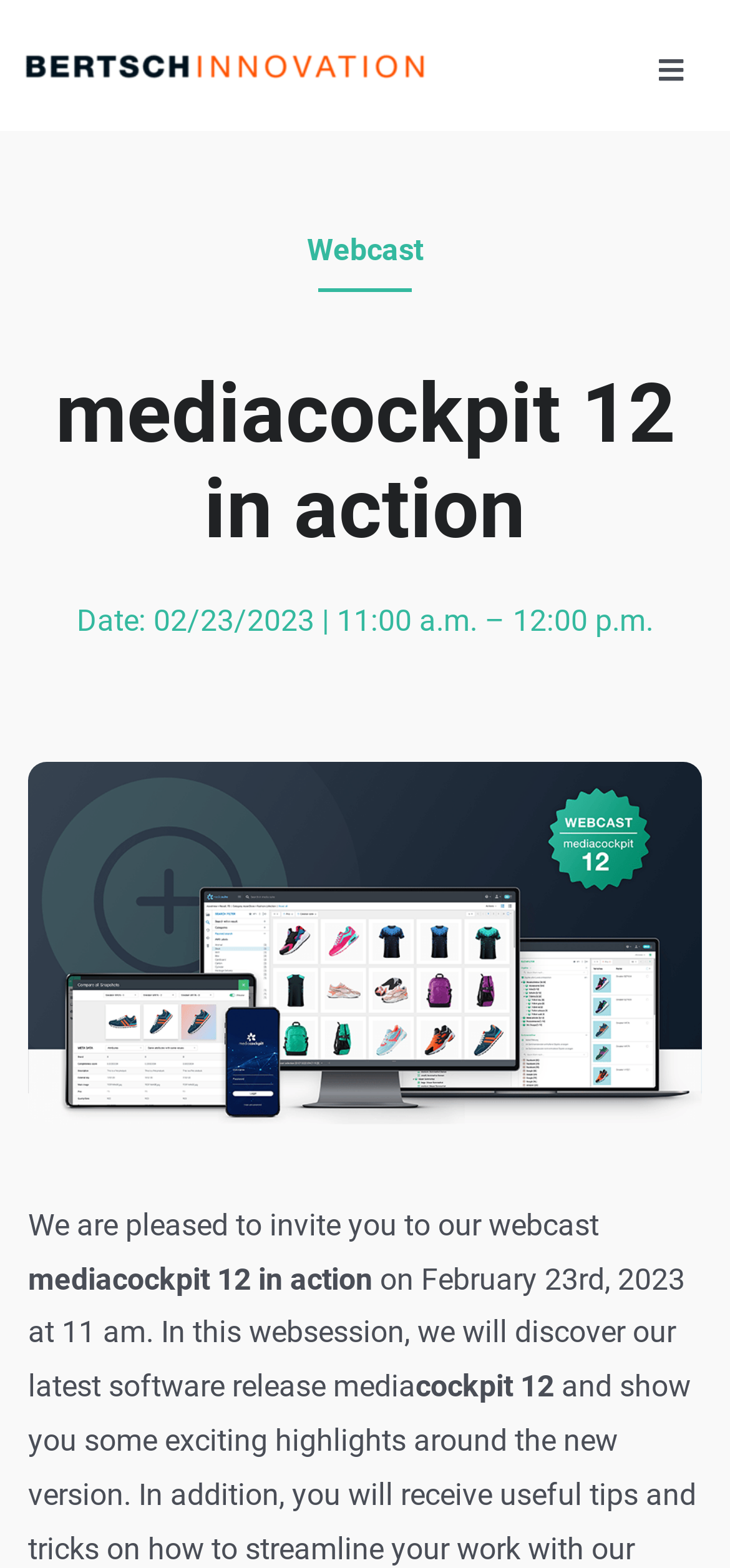Identify and generate the primary title of the webpage.

mediacockpit 12 in action